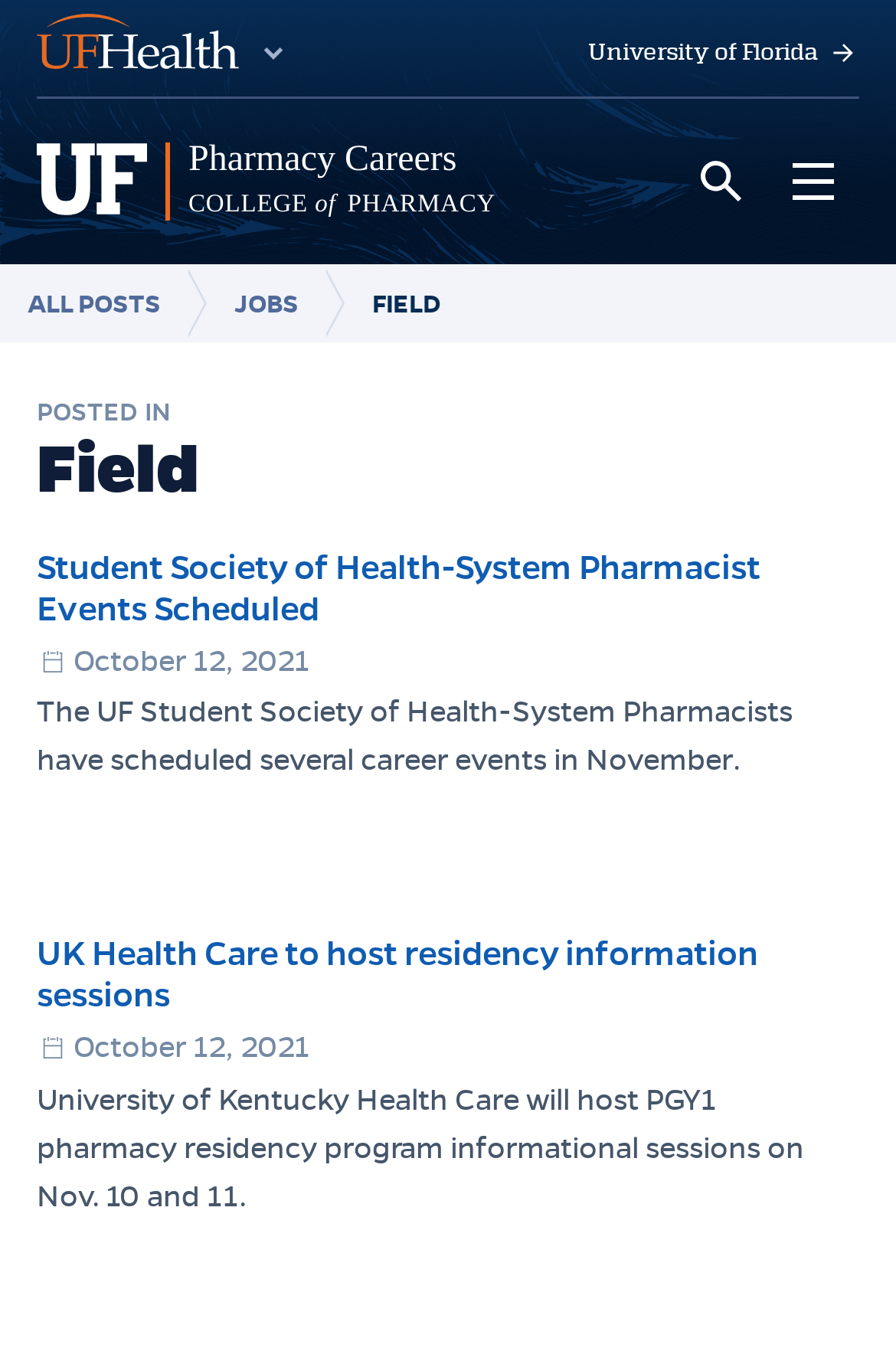From the webpage screenshot, predict the bounding box coordinates (top-left x, top-left y, bottom-right x, bottom-right y) for the UI element described here: Open Main Menu

[0.856, 0.101, 0.959, 0.169]